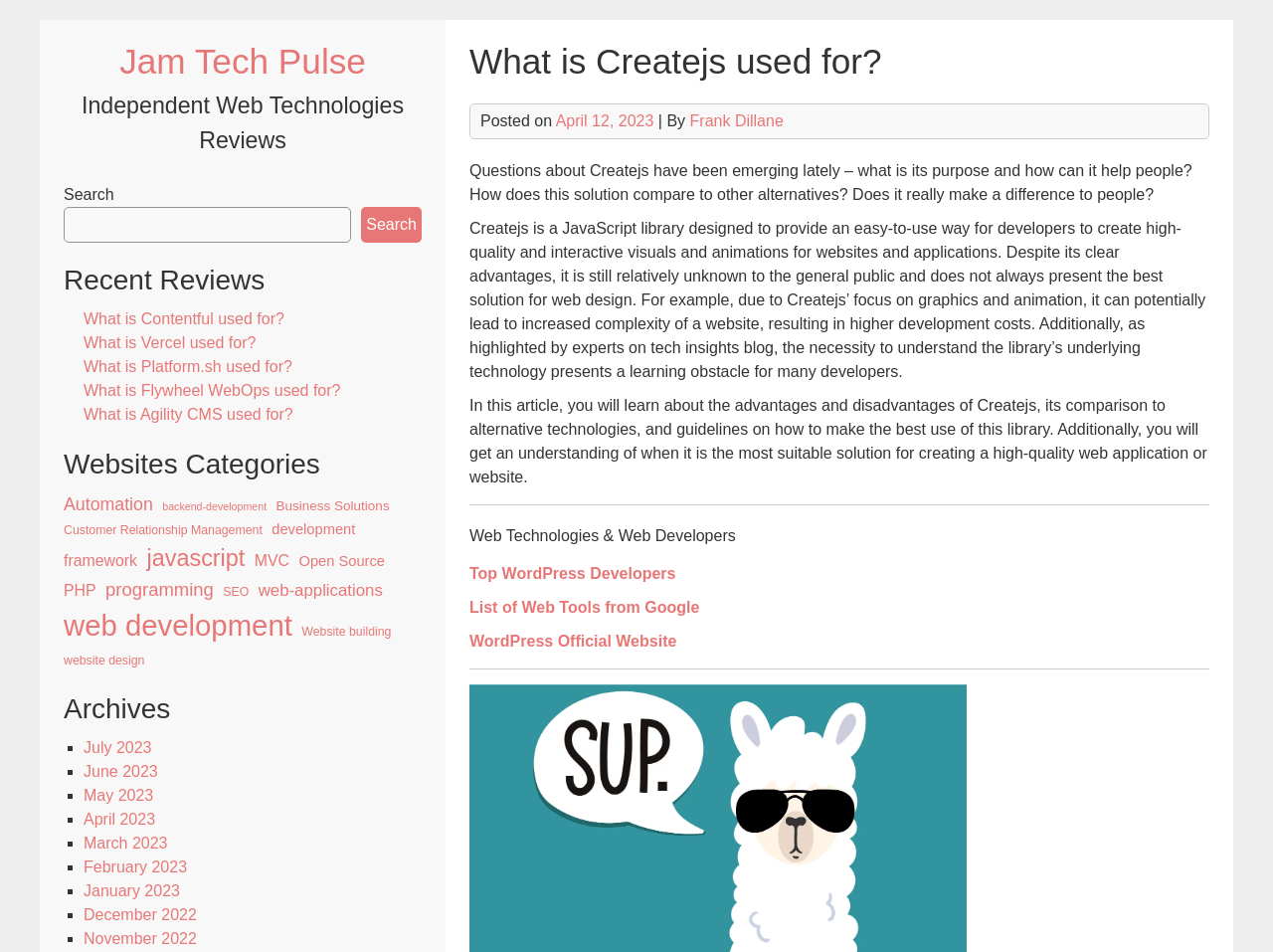Please locate the bounding box coordinates of the element that should be clicked to complete the given instruction: "Read the recent review on What is Contentful used for?".

[0.066, 0.326, 0.223, 0.343]